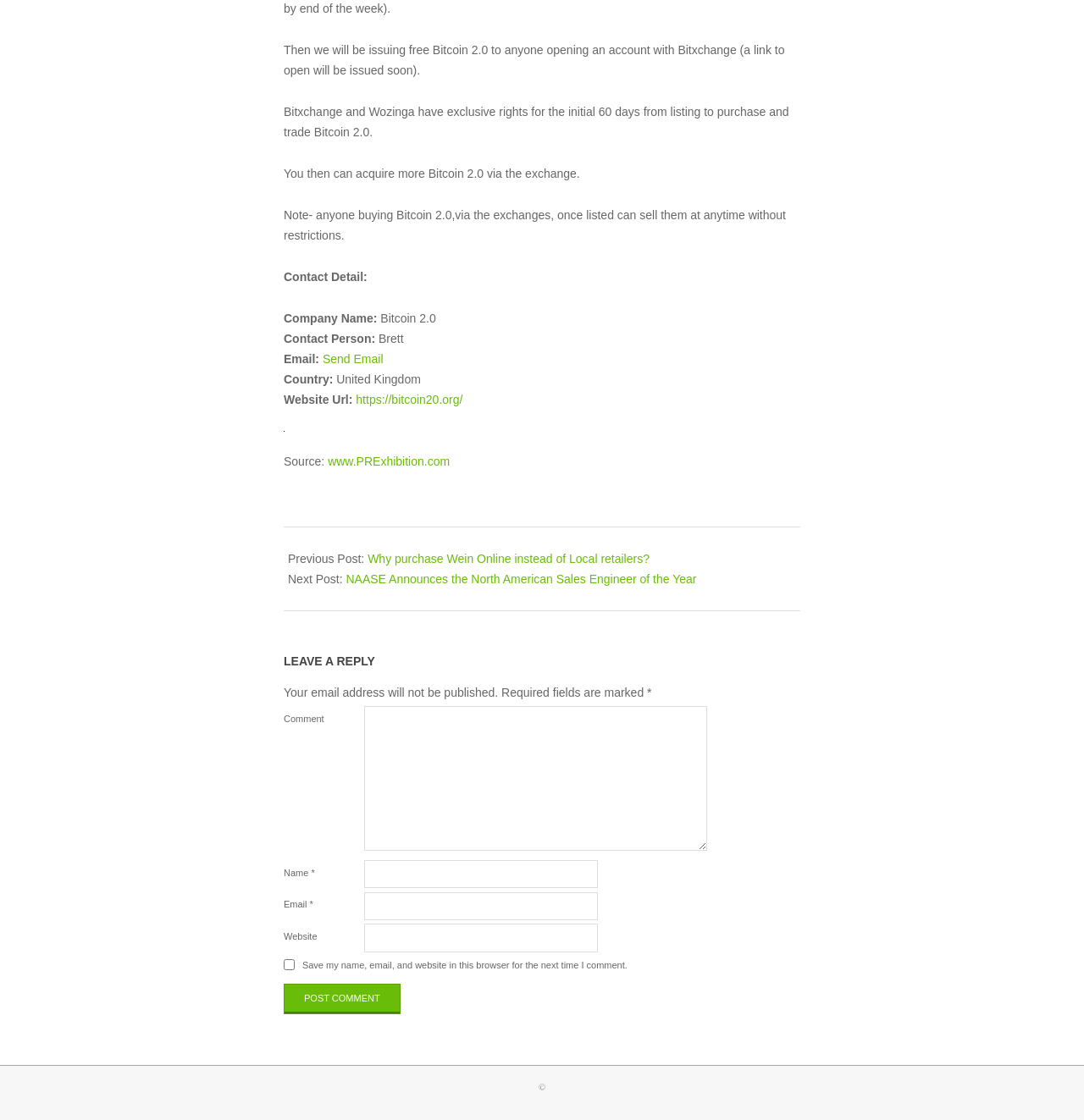Locate the UI element described by parent_node: Name * name="author" and provide its bounding box coordinates. Use the format (top-left x, top-left y, bottom-right x, bottom-right y) with all values as floating point numbers between 0 and 1.

[0.336, 0.768, 0.552, 0.793]